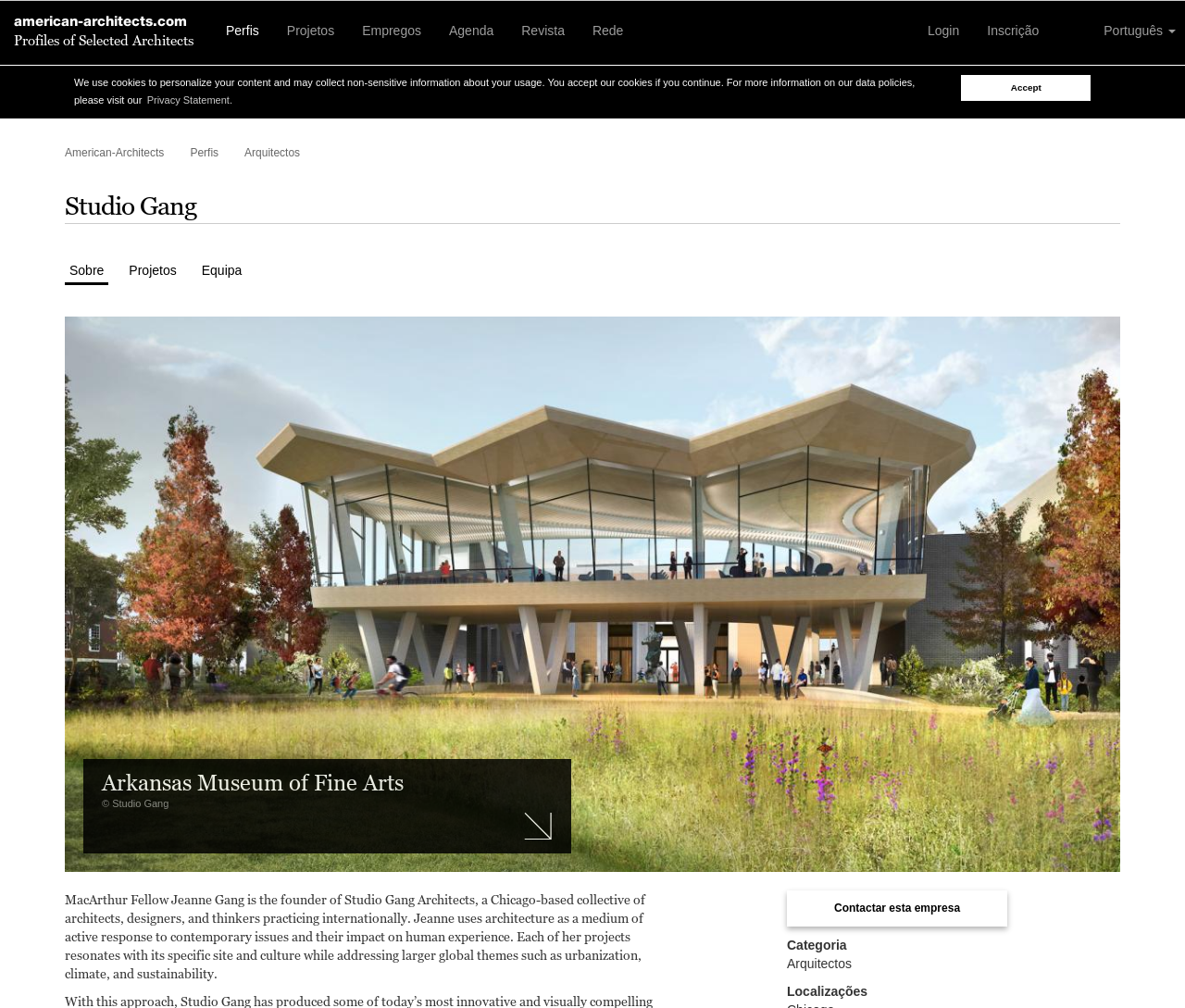Identify the bounding box coordinates for the element you need to click to achieve the following task: "View the 'For Business' menu". Provide the bounding box coordinates as four float numbers between 0 and 1, in the form [left, top, right, bottom].

None